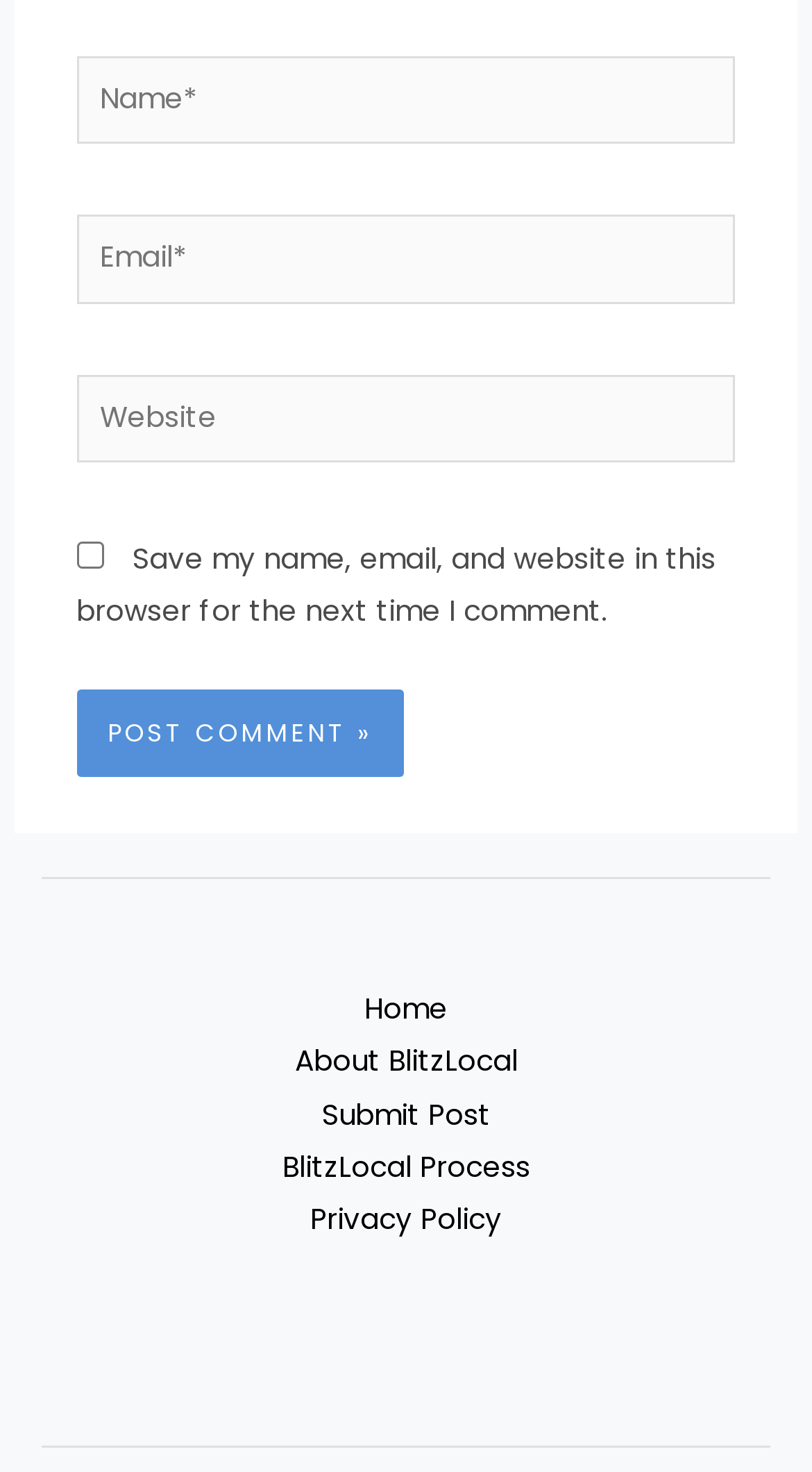By analyzing the image, answer the following question with a detailed response: What is the purpose of the checkbox?

The checkbox is located below the 'Website' textbox and is labeled 'Save my name, email, and website in this browser for the next time I comment.' This suggests that its purpose is to save the user's comment information for future use.